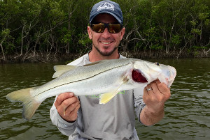Please give a succinct answer to the question in one word or phrase:
What type of environment is conducive to fishing in this area?

Prime fishing environment